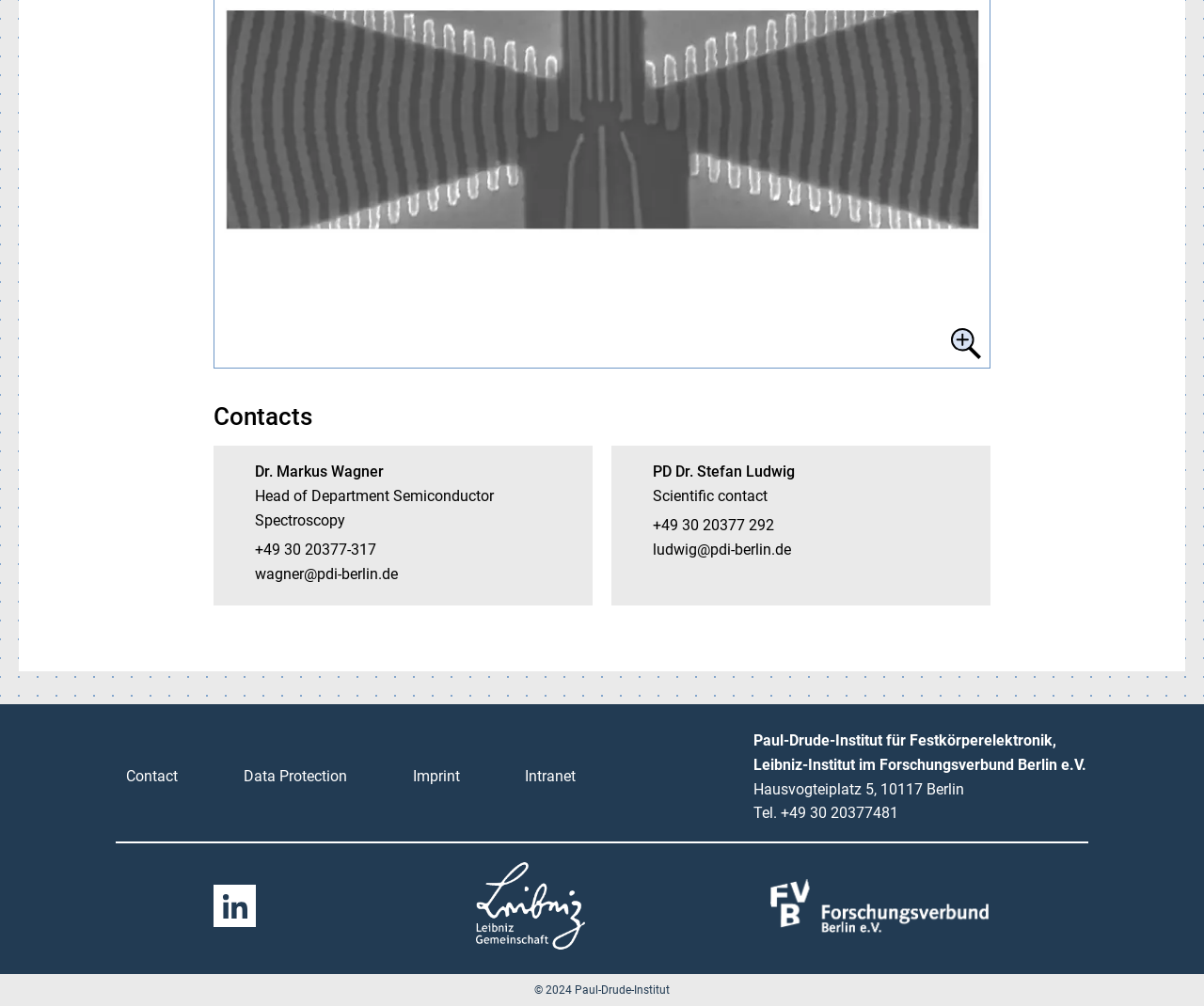What is the email address of PD Dr. Stefan Ludwig?
Answer the question based on the image using a single word or a brief phrase.

ludwig@pdi-berlin.de